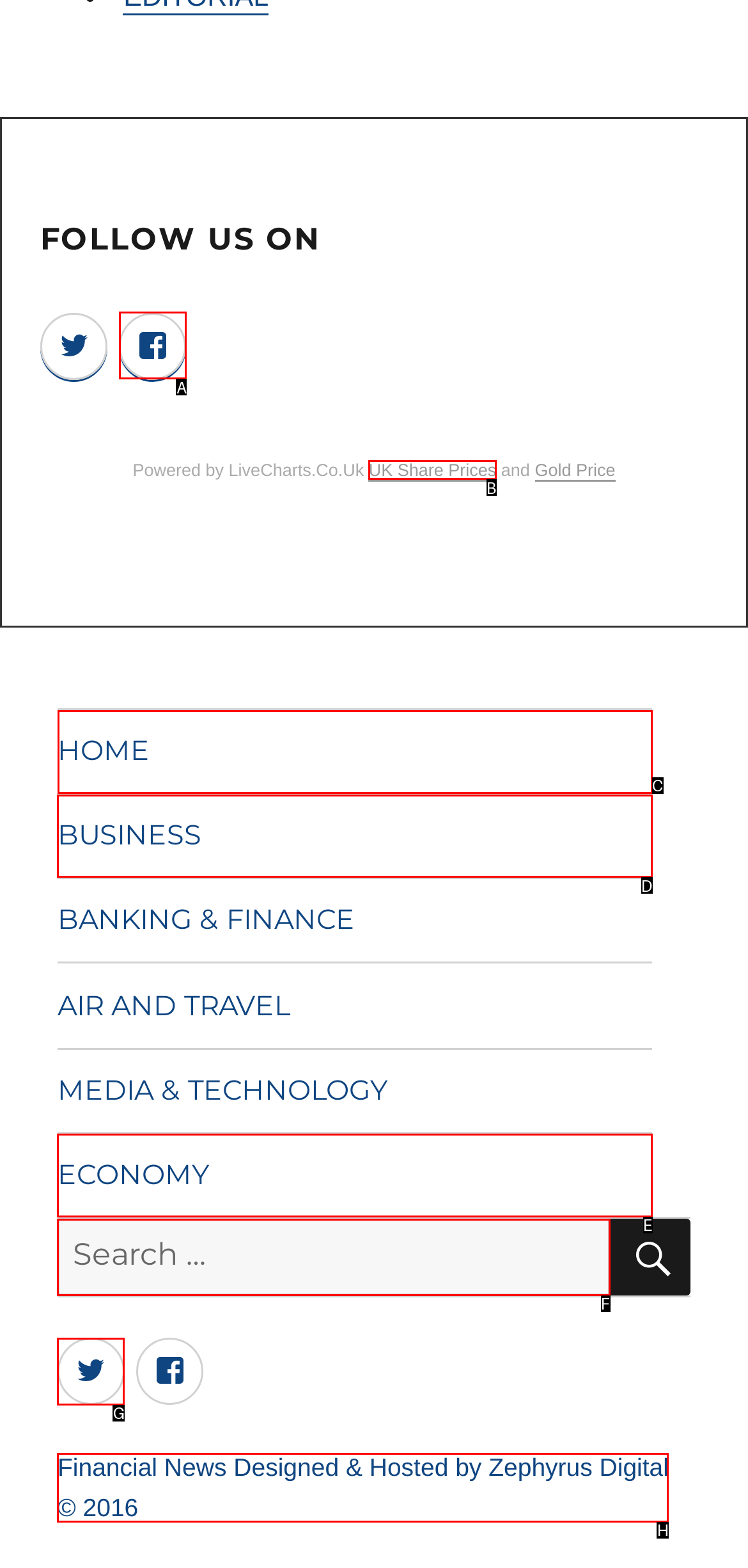Tell me the letter of the UI element I should click to accomplish the task: Go to HOME page based on the choices provided in the screenshot.

C